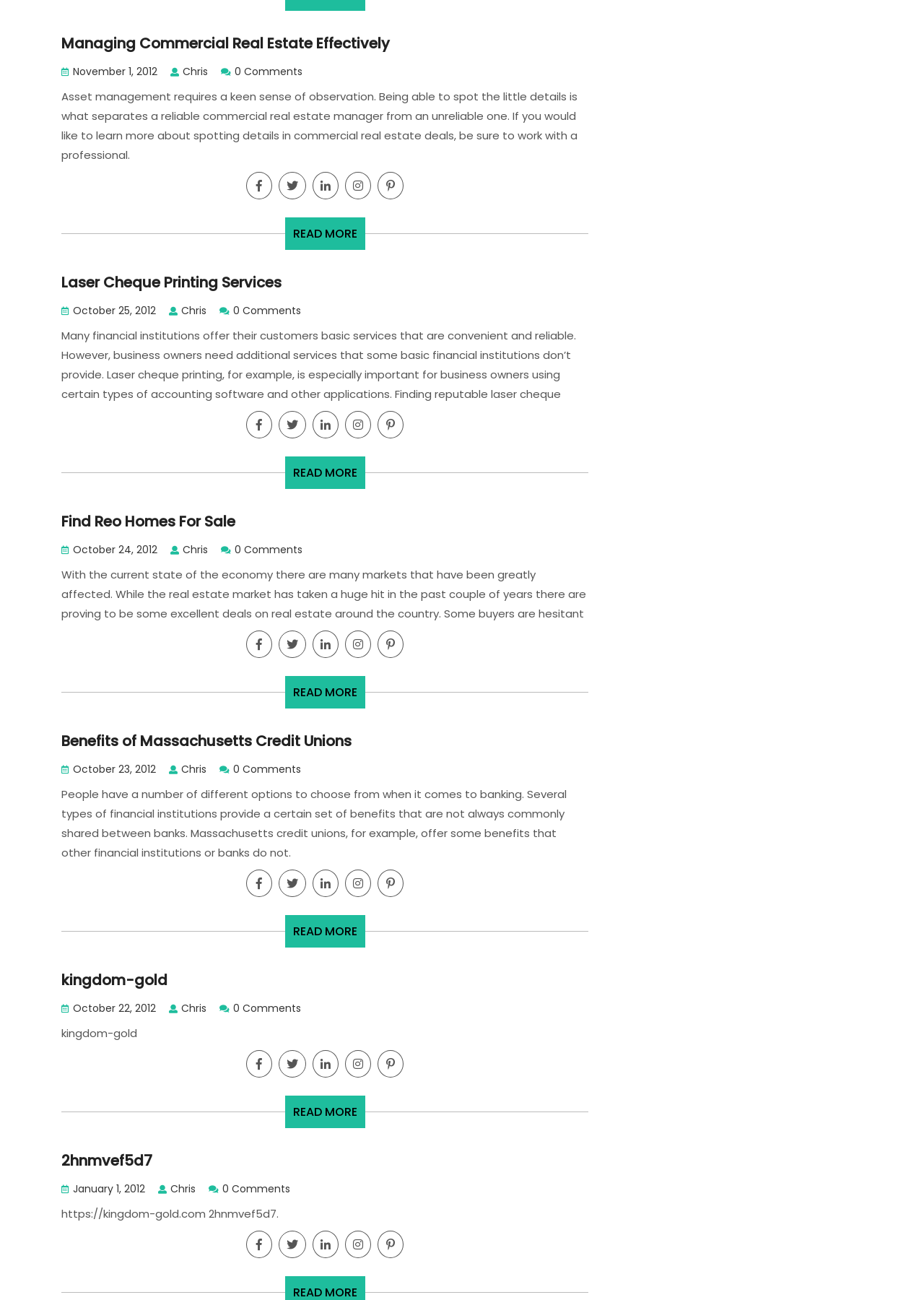Provide the bounding box coordinates of the HTML element this sentence describes: "READ MOREREAD MORE". The bounding box coordinates consist of four float numbers between 0 and 1, i.e., [left, top, right, bottom].

[0.308, 0.167, 0.395, 0.192]